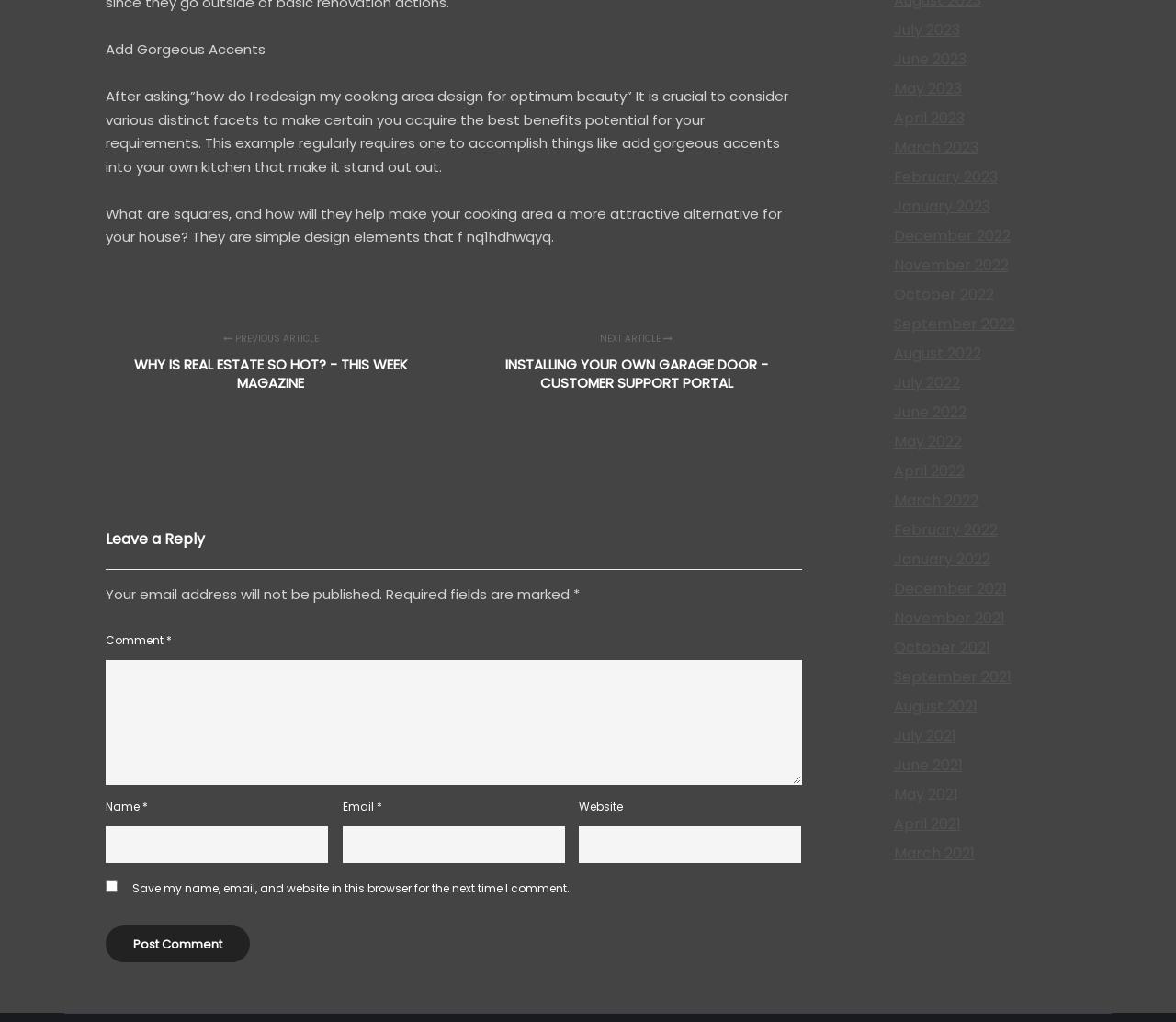Locate the bounding box coordinates of the element I should click to achieve the following instruction: "Type your comment in the 'Comment' field".

[0.09, 0.645, 0.682, 0.768]